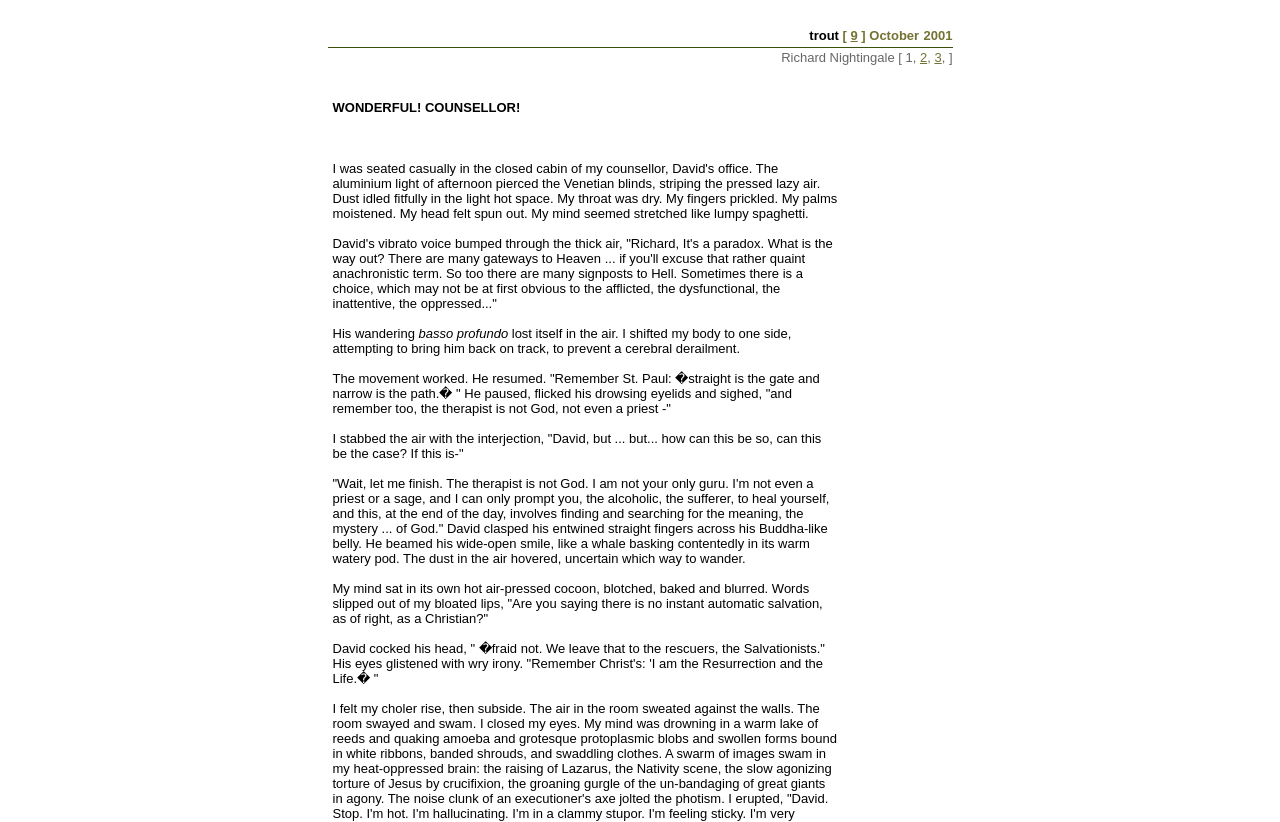What is the title of the artwork?
Please provide a single word or phrase based on the screenshot.

Trout 9